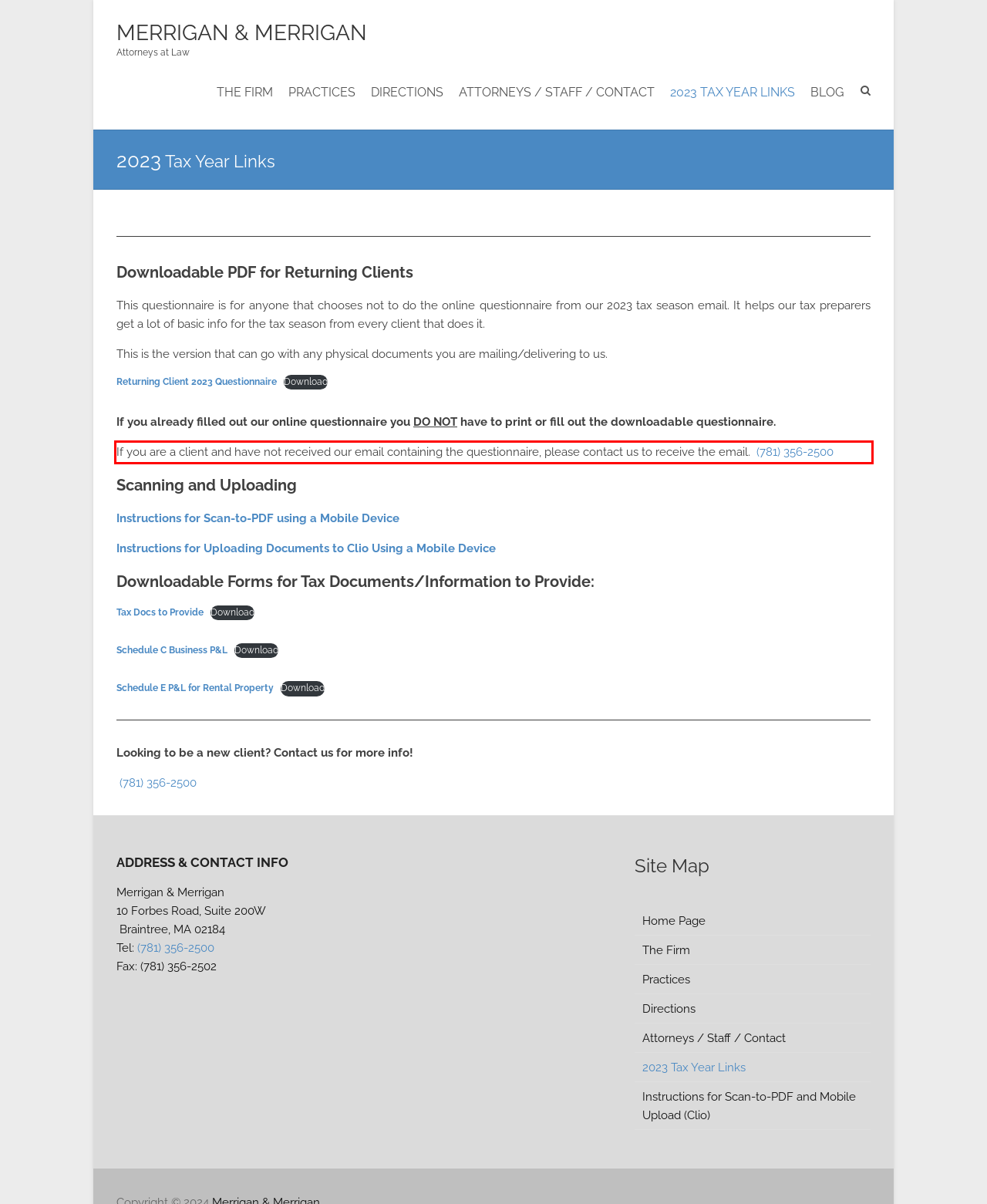Given the screenshot of the webpage, identify the red bounding box, and recognize the text content inside that red bounding box.

If you are a client and have not received our email containing the questionnaire, please contact us to receive the email. (781) 356-2500